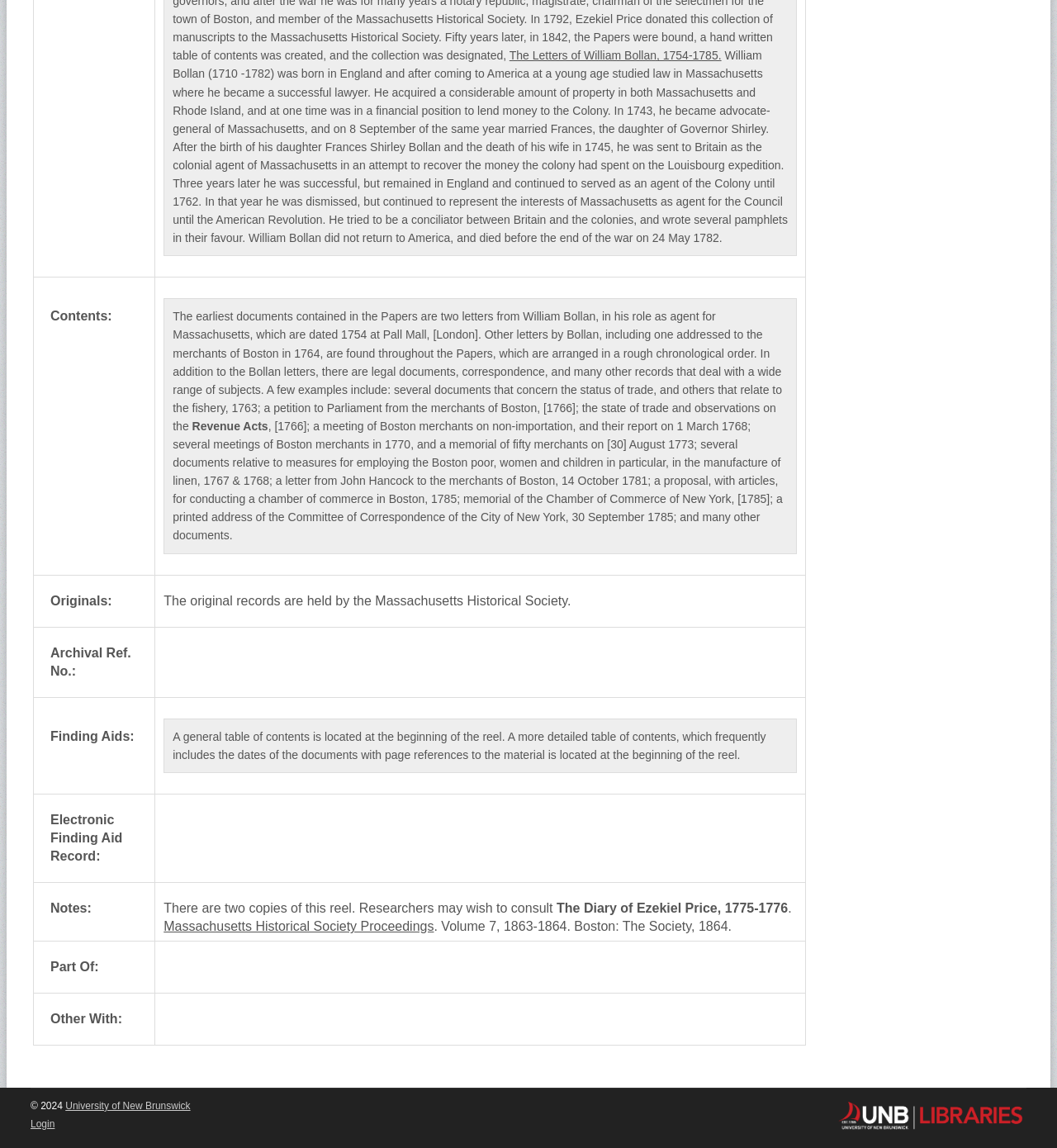Identify the bounding box coordinates for the UI element described as follows: alt="UNB Libraries". Use the format (top-left x, top-left y, bottom-right x, bottom-right y) and ensure all values are floating point numbers between 0 and 1.

[0.789, 0.98, 0.971, 0.988]